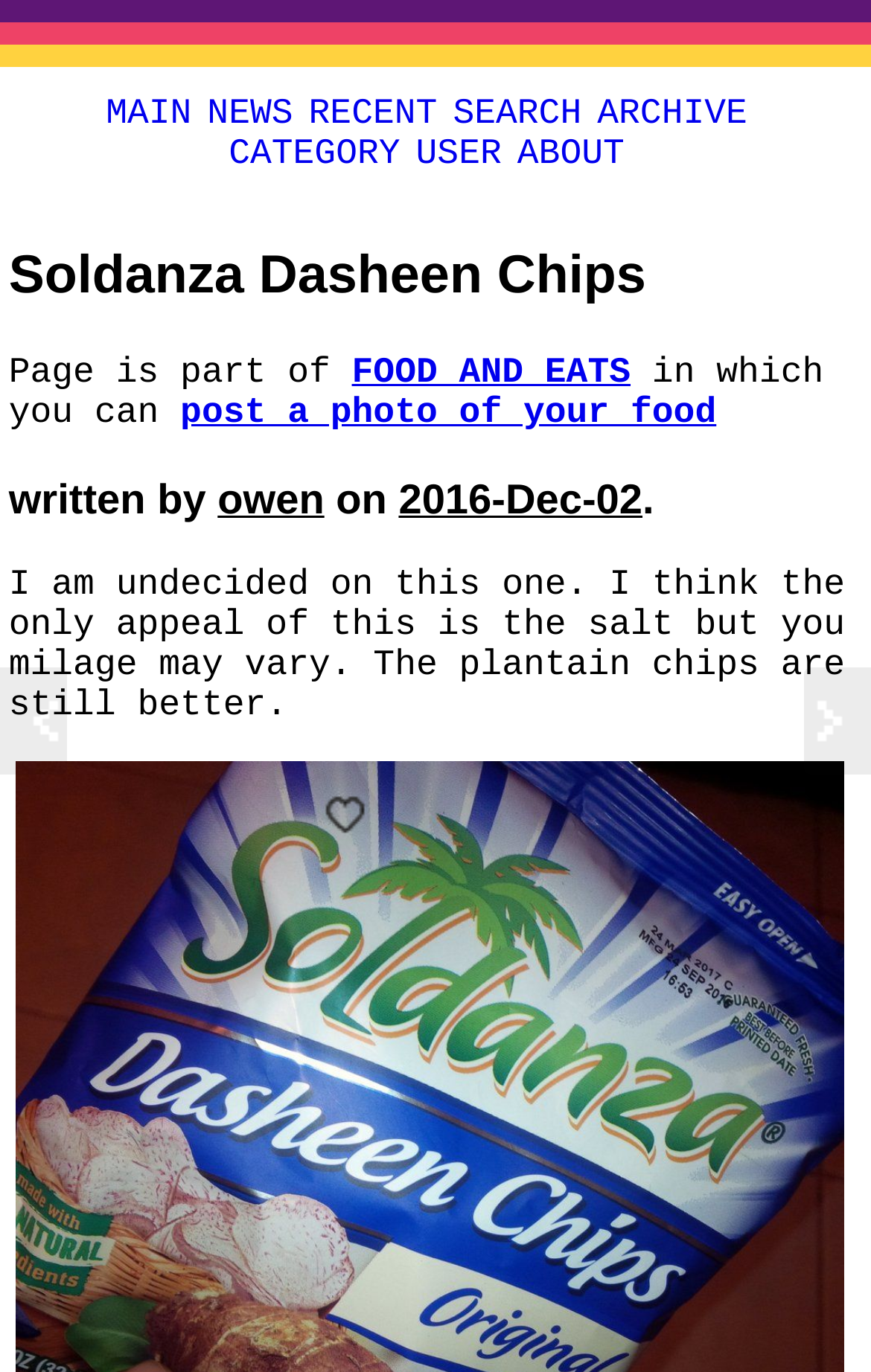Please give a short response to the question using one word or a phrase:
When was the article written?

2016-Dec-02